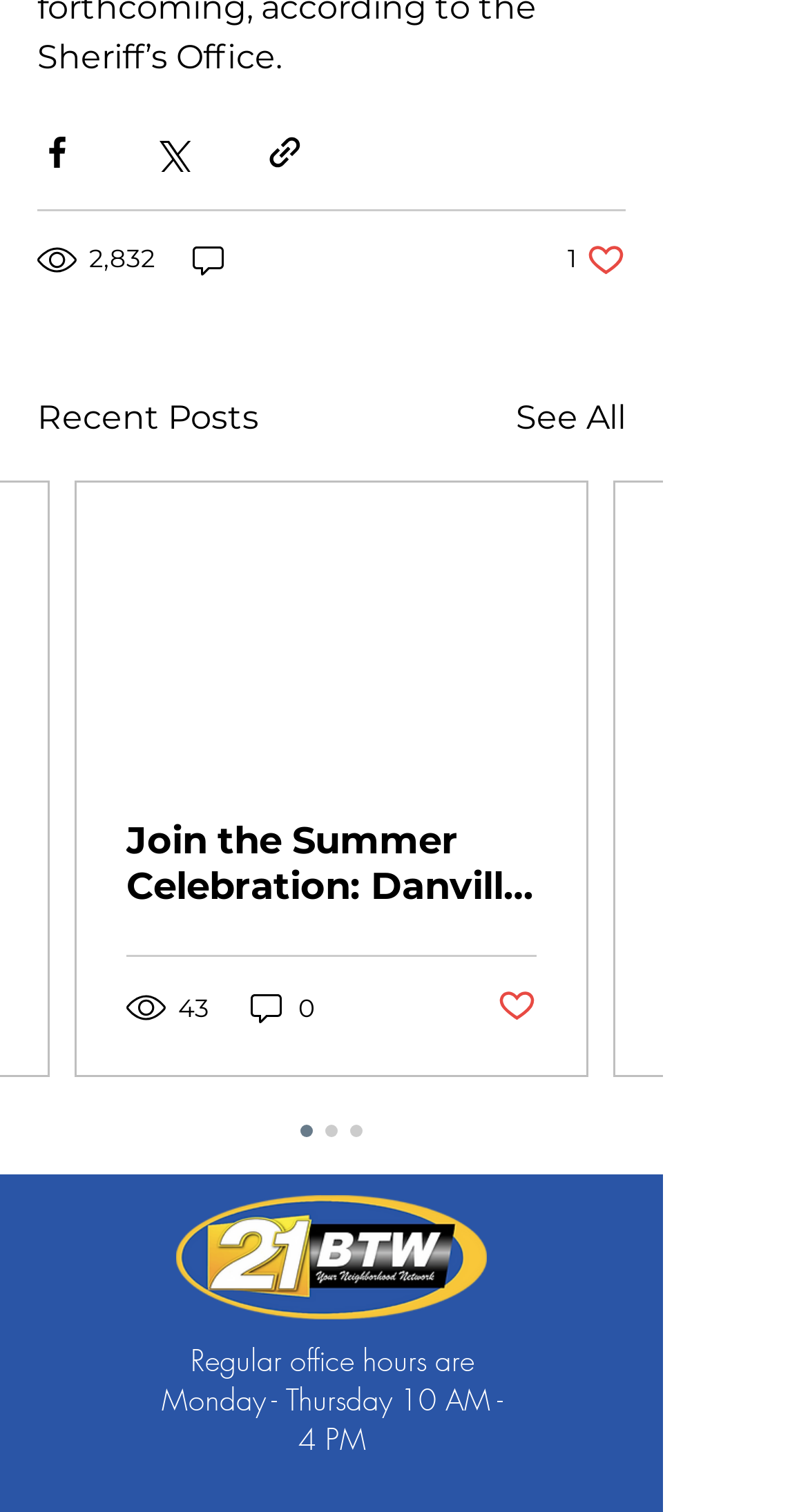What is the title of the second post?
Based on the image, answer the question with as much detail as possible.

I found the title of the second post by looking at the link element with the text 'Join the Summer Celebration: Danville Parks and Recreation Presents the Annual Children’s Festival!' located at [0.156, 0.541, 0.664, 0.602].